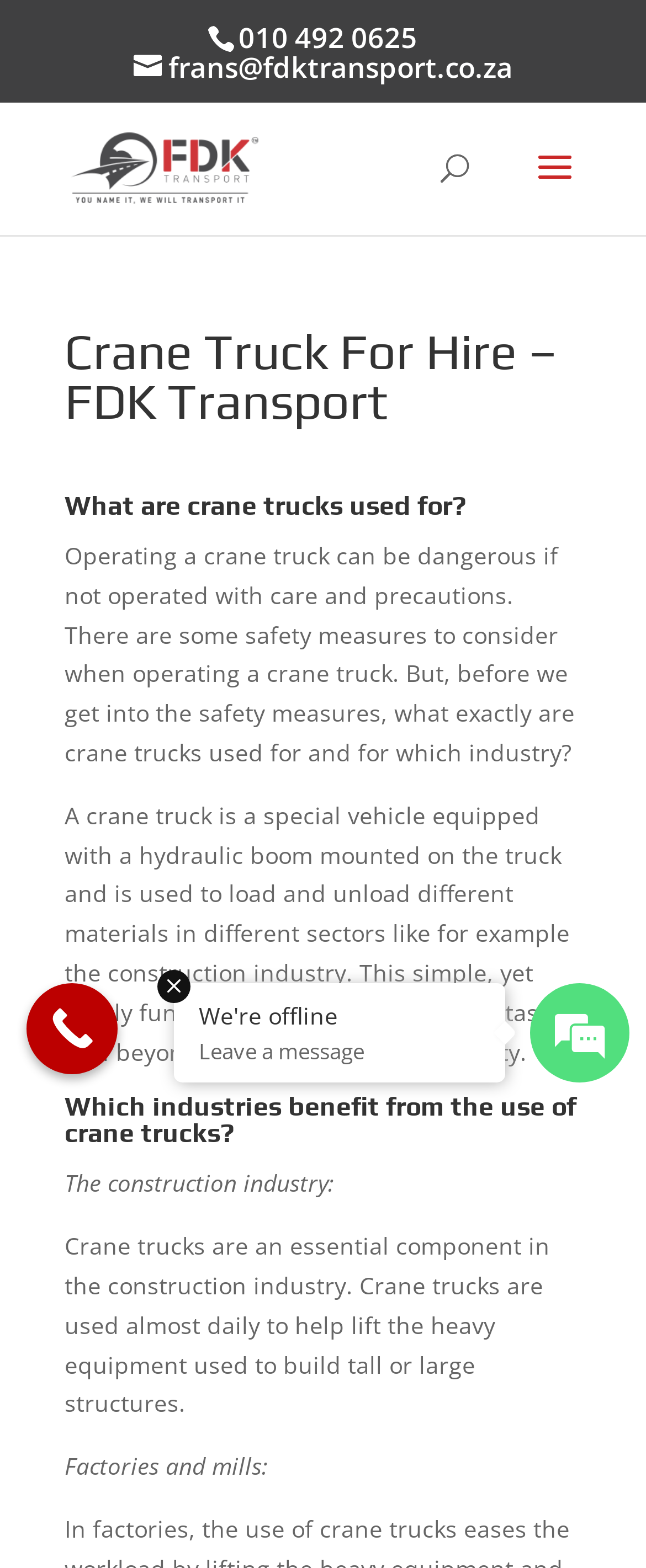Detail the webpage's structure and highlights in your description.

The webpage is about crane trucks for hire, specifically from FDK Transport. At the top, there is a phone number "010 492 0625" and an email address "frans@fdktransport.co.za" on the left, followed by a link to "FDK Transport" with an accompanying image of the company's logo. 

On the right side, there is a search bar with a placeholder text "Search for:". Below this, there is a heading "Crane Truck For Hire – FDK Transport" followed by another heading "What are crane trucks used for?".

The main content of the webpage starts with a paragraph discussing the safety measures and precautions when operating a crane truck. It then explains what crane trucks are used for, describing them as special vehicles equipped with hydraulic booms, used to load and unload materials in different sectors, such as the construction industry.

Further down, there is a heading "Which industries benefit from the use of crane trucks?" followed by sections discussing the benefits of crane trucks in the construction industry, factories, and mills. 

On the bottom left, there is a "Call Now Button" and an emphasis on an offline message, accompanied by a paragraph "Leave a message" and another emphasis.